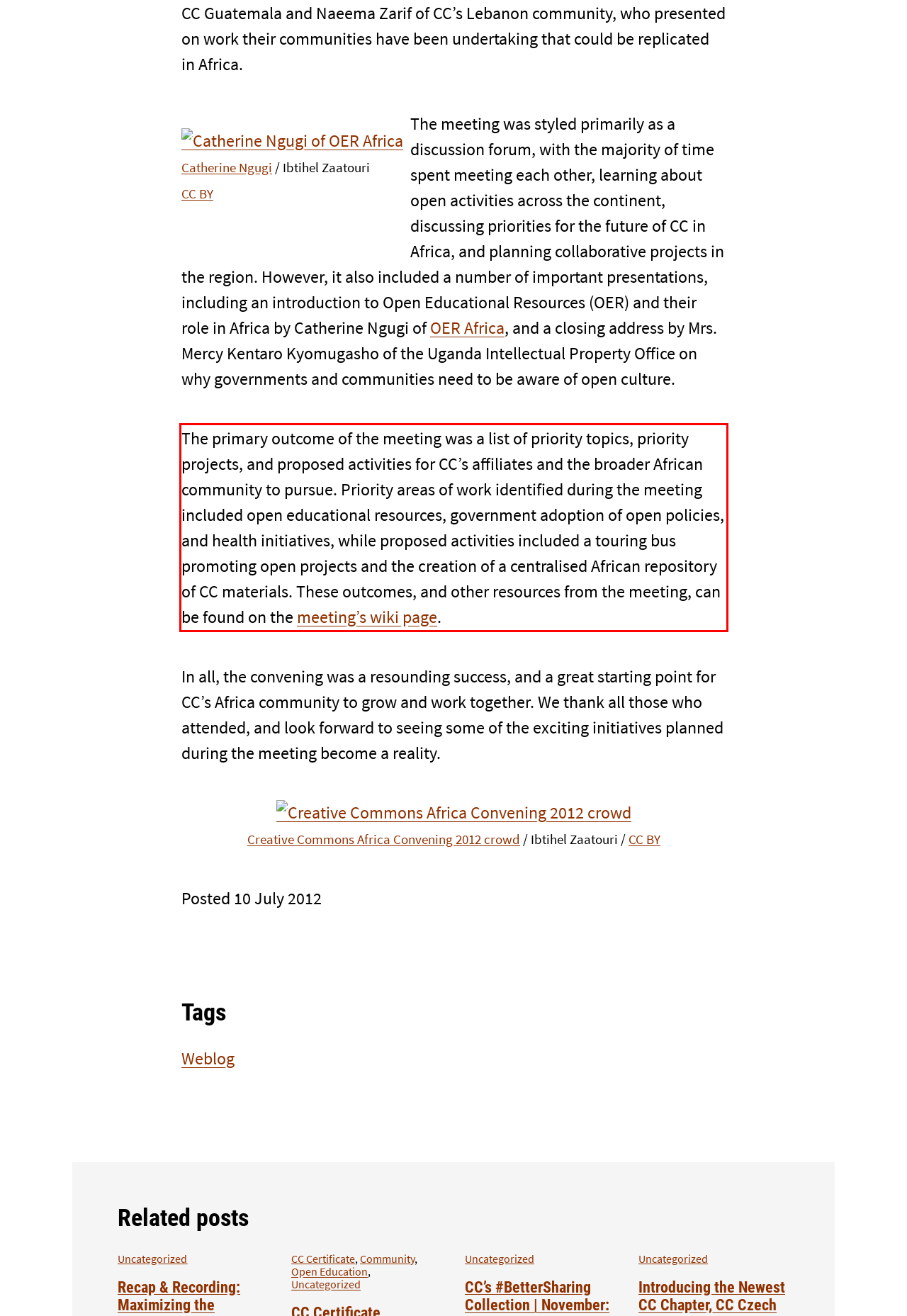Using the provided screenshot of a webpage, recognize the text inside the red rectangle bounding box by performing OCR.

The primary outcome of the meeting was a list of priority topics, priority projects, and proposed activities for CC’s affiliates and the broader African community to pursue. Priority areas of work identified during the meeting included open educational resources, government adoption of open policies, and health initiatives, while proposed activities included a touring bus promoting open projects and the creation of a centralised African repository of CC materials. These outcomes, and other resources from the meeting, can be found on the meeting’s wiki page.